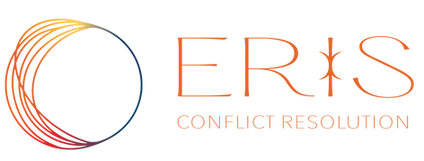Using the elements shown in the image, answer the question comprehensively: What is the name of the service?

The logo in the image is analyzed, and the text 'ERIS' is identified as the core part of the logo. The text 'CONFLICT RESOLUTION' is displayed beneath, which suggests that 'ERIS' is the name of the service, and 'CONFLICT RESOLUTION' is the description of the service.